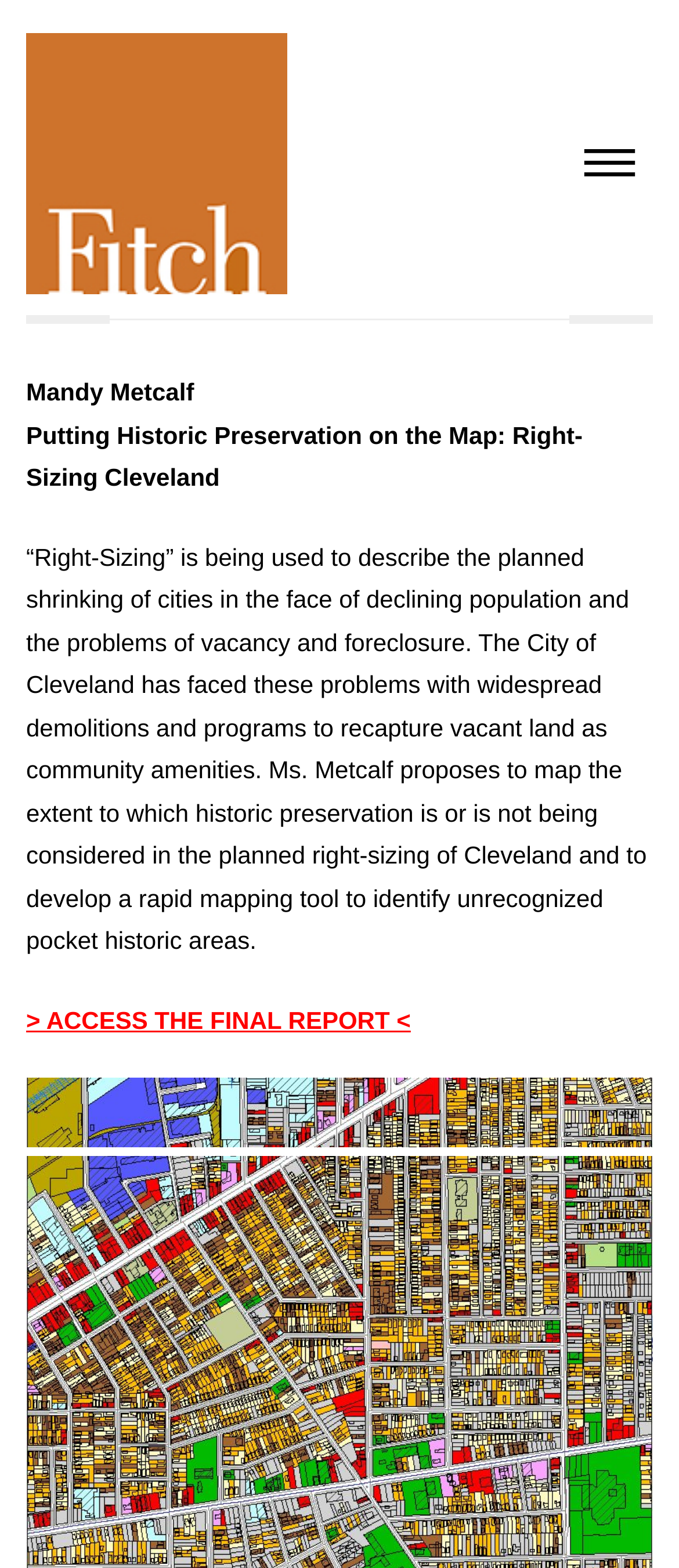Examine the image and give a thorough answer to the following question:
What is the purpose of the rapid mapping tool?

The purpose of the rapid mapping tool is mentioned in the static text element which states that the tool is to be developed to 'identify unrecognized pocket historic areas', implying that the tool is intended to discover and highlight historic areas that are not currently recognized.